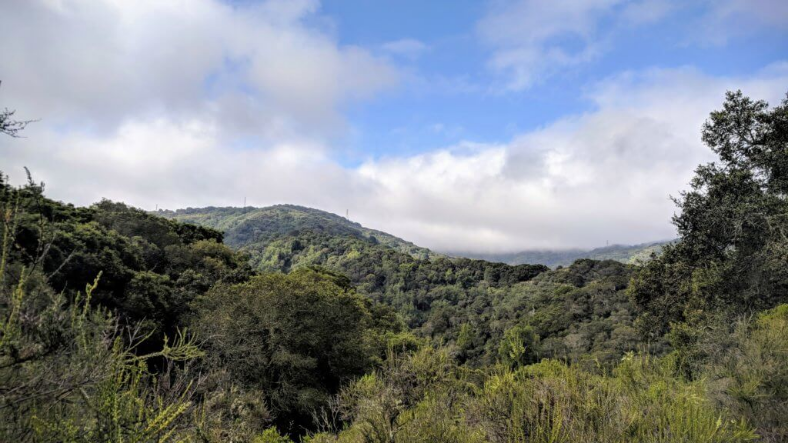Offer an in-depth caption for the image.

This image captures a stunning view across Rancho San Antonio Open Space Preserve from the summit of Rhus Ridge Trail. In the foreground, lush, green foliage gives way to rolling hills that gently rise and fall, while the distant peaks are partially obscured by mist. The sky above is a dynamic tapestry of soft clouds beginning to part, allowing glimpses of blue to emerge, hinting at clearer weather ahead. This serene landscape showcases the natural beauty of the area, with Black Mountain visible in the background, adding a majestic touch to the scene. The tranquility of the environment invites viewers to appreciate the peacefulness and richness of the local biodiversity.